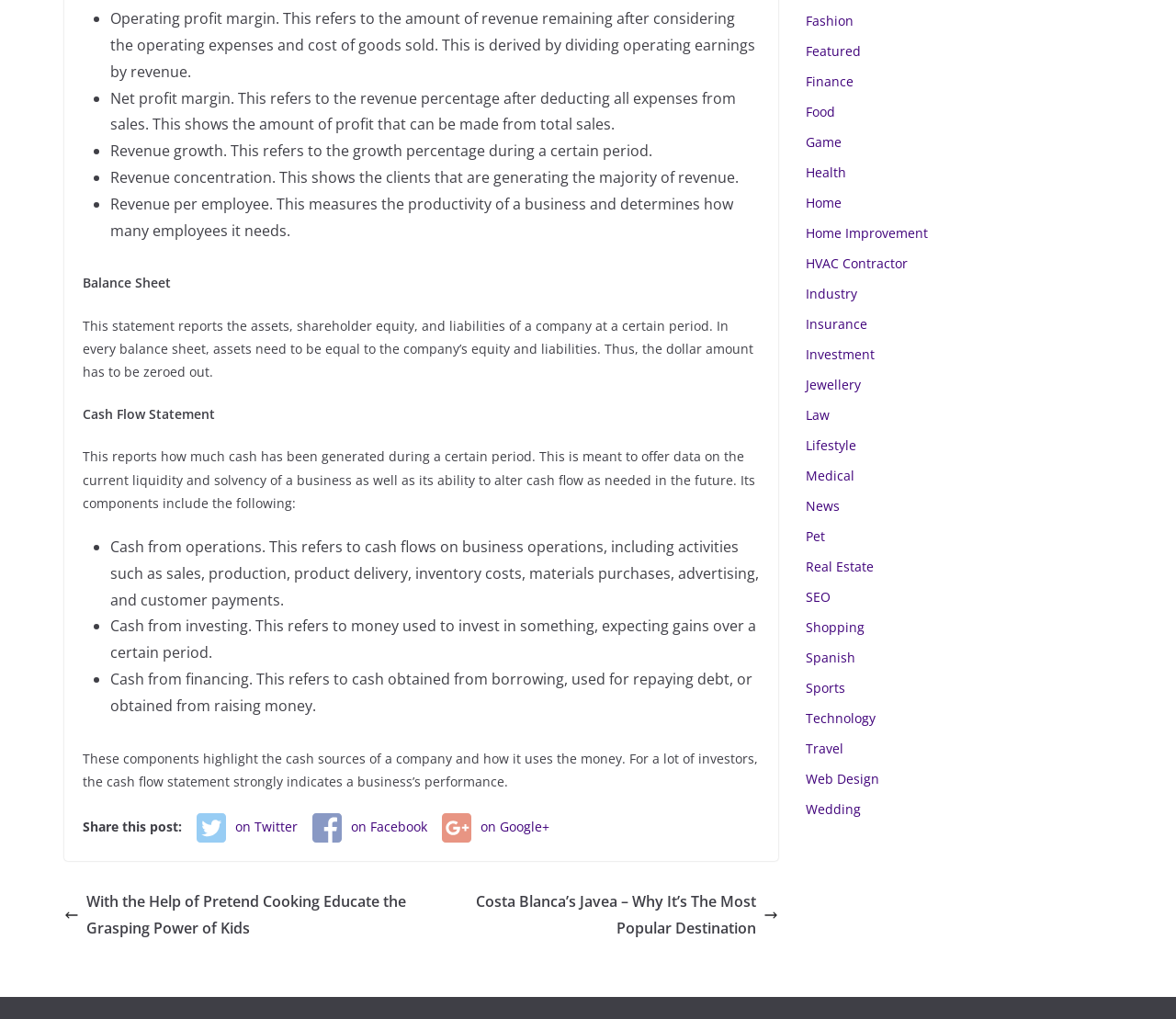Extract the bounding box coordinates for the HTML element that matches this description: "Home". The coordinates should be four float numbers between 0 and 1, i.e., [left, top, right, bottom].

[0.685, 0.191, 0.716, 0.208]